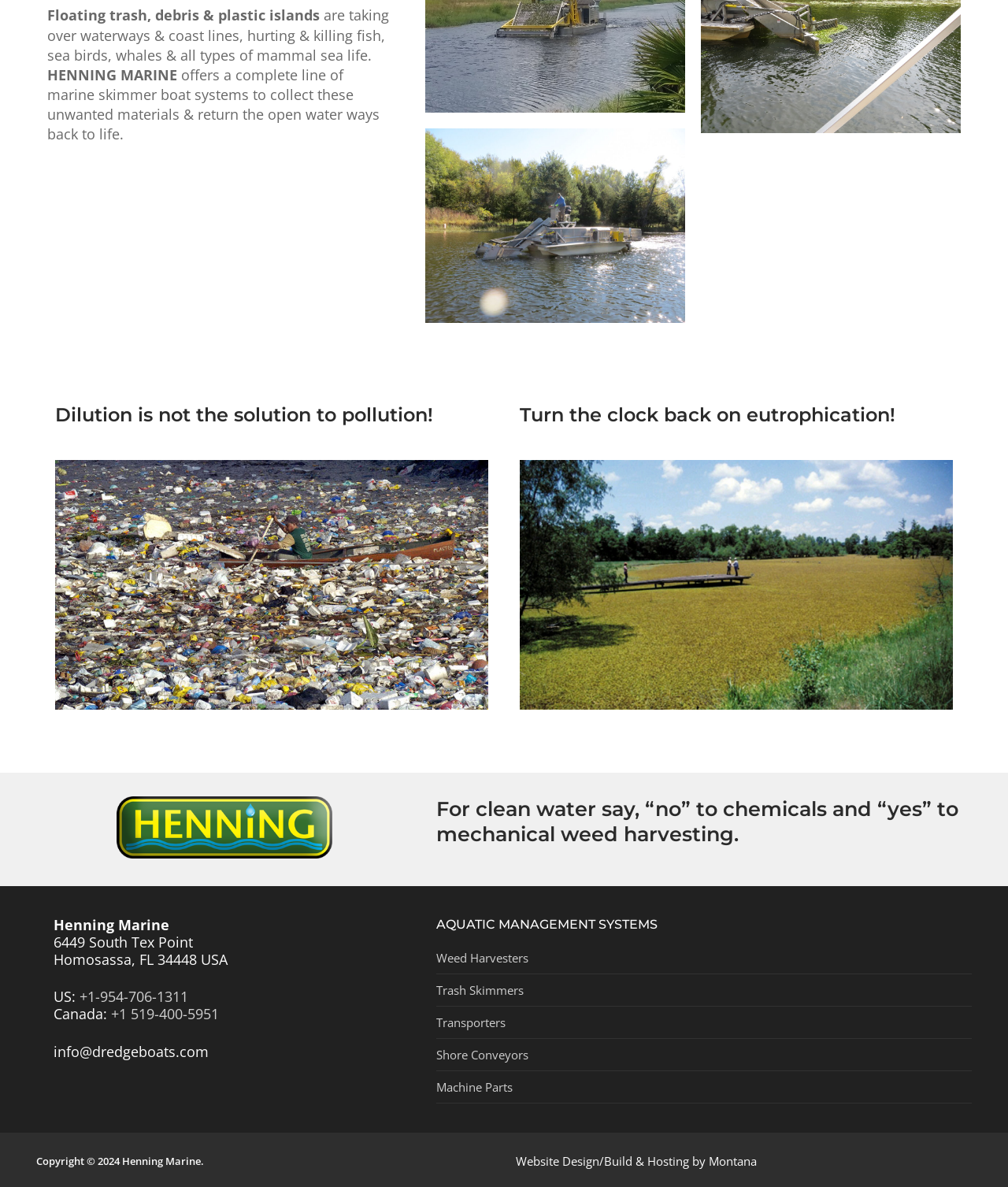What is the address of Henning Marine?
With the help of the image, please provide a detailed response to the question.

The address is mentioned in the text at the bottom of the webpage, which includes the street address, city, state, and zip code.